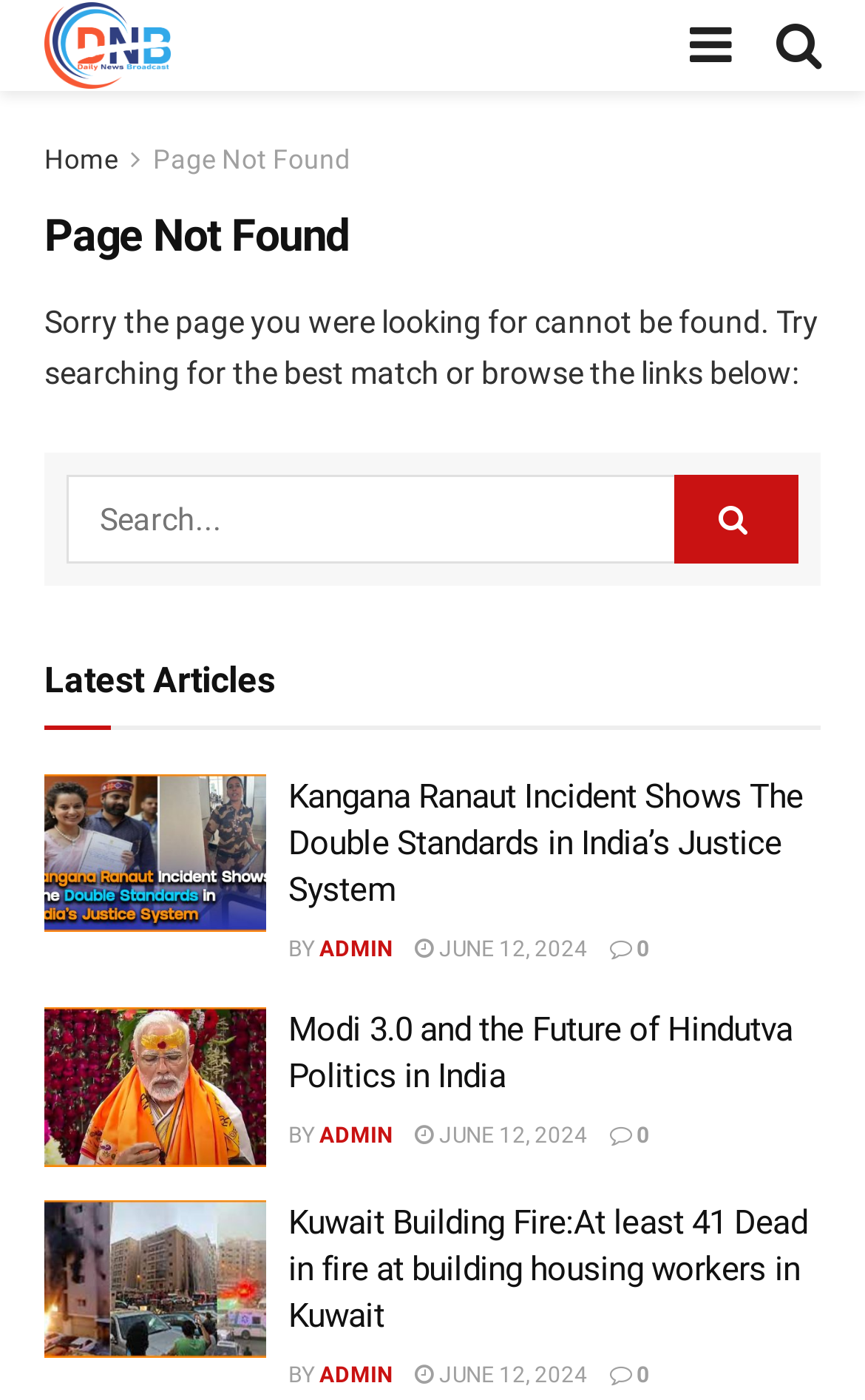Kindly determine the bounding box coordinates for the area that needs to be clicked to execute this instruction: "Browse latest articles".

[0.051, 0.457, 0.318, 0.515]